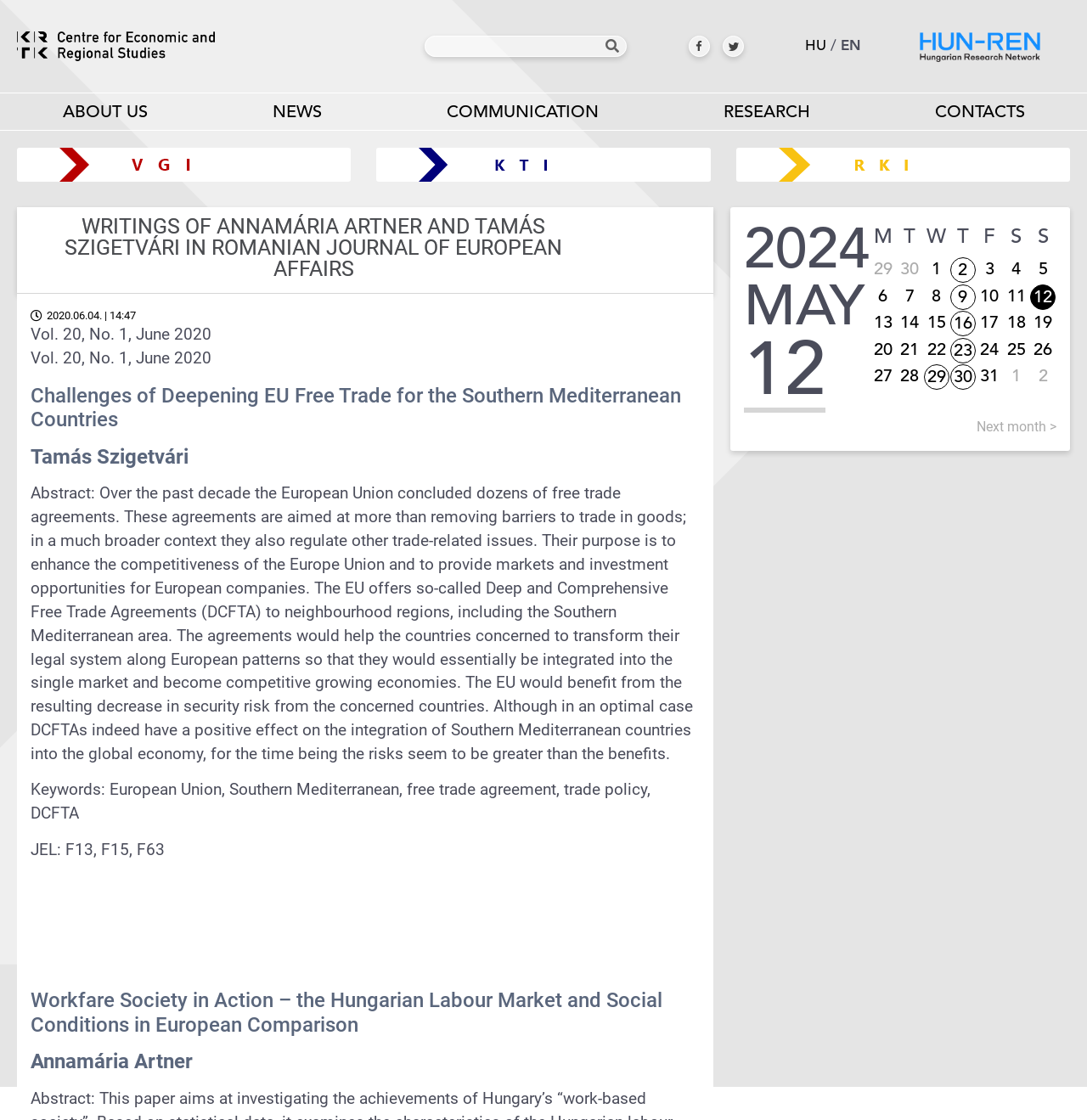Generate a thorough caption that explains the contents of the webpage.

This webpage appears to be a research article or journal publication page. At the top, there is a search bar and several links, including a language selection option with flags representing different languages. Below this, there are several navigation links, including "ABOUT US", "NEWS", "COMMUNICATION", "RESEARCH", and "CONTACTS", which are likely part of the website's main menu.

The main content of the page is divided into two sections. The first section has a heading "WRITINGS OF ANNAMÁRIA ARTNER AND TAMÁS SZIGETVÁRI IN ROMANIAN JOURNAL OF EUROPEAN AFFAIRS" and displays the publication's volume and issue number, "Vol. 20, No. 1, June 2020". Below this, there are two articles with headings, "Challenges of Deepening EU Free Trade for the Southern Mediterranean Countries Tamás Szigetvári" and "Workfare Society in Action – the Hungarian Labour Market and Social Conditions in European Comparison Annamária Artner". Each article has an abstract, keywords, and a JEL classification.

The second section appears to be a calendar or date picker, with numbers ranging from 1 to 31, likely representing days of the month. Some of these numbers are links, while others are plain text.

Throughout the page, there are several images, but they are not descriptive and seem to be icons or logos rather than content images.